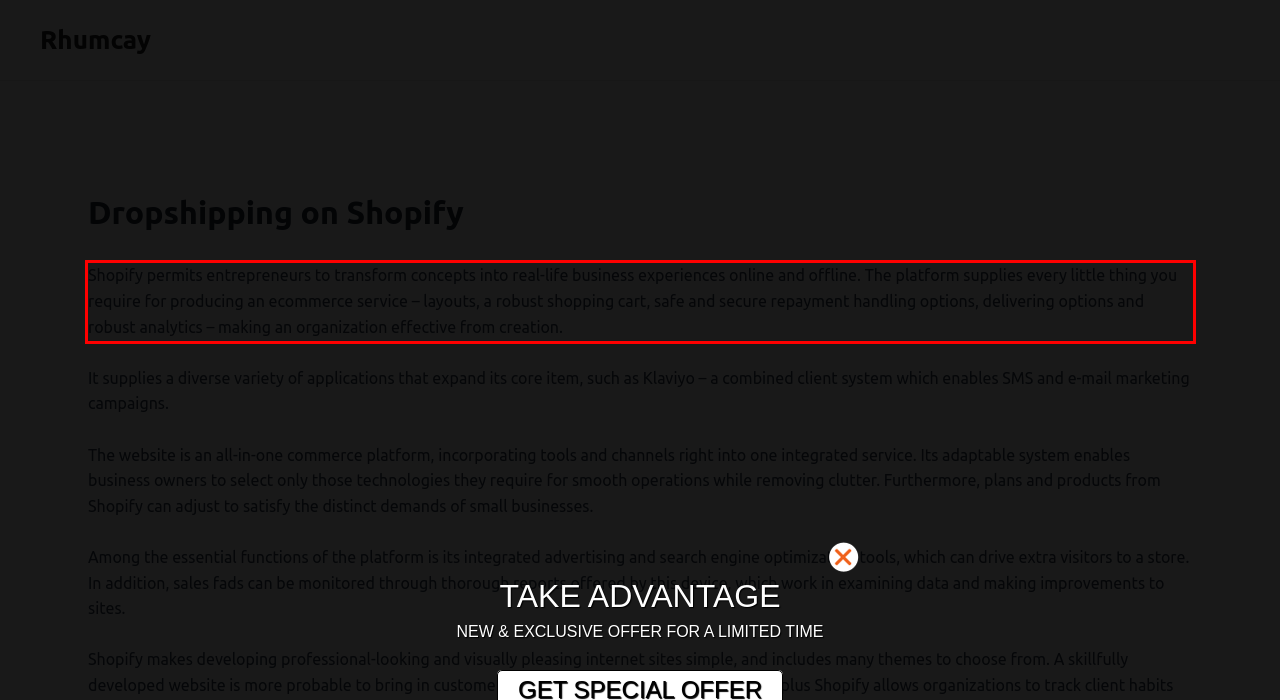Inspect the webpage screenshot that has a red bounding box and use OCR technology to read and display the text inside the red bounding box.

Shopify permits entrepreneurs to transform concepts into real-life business experiences online and offline. The platform supplies every little thing you require for producing an ecommerce service – layouts, a robust shopping cart, safe and secure repayment handling options, delivering options and robust analytics – making an organization effective from creation.